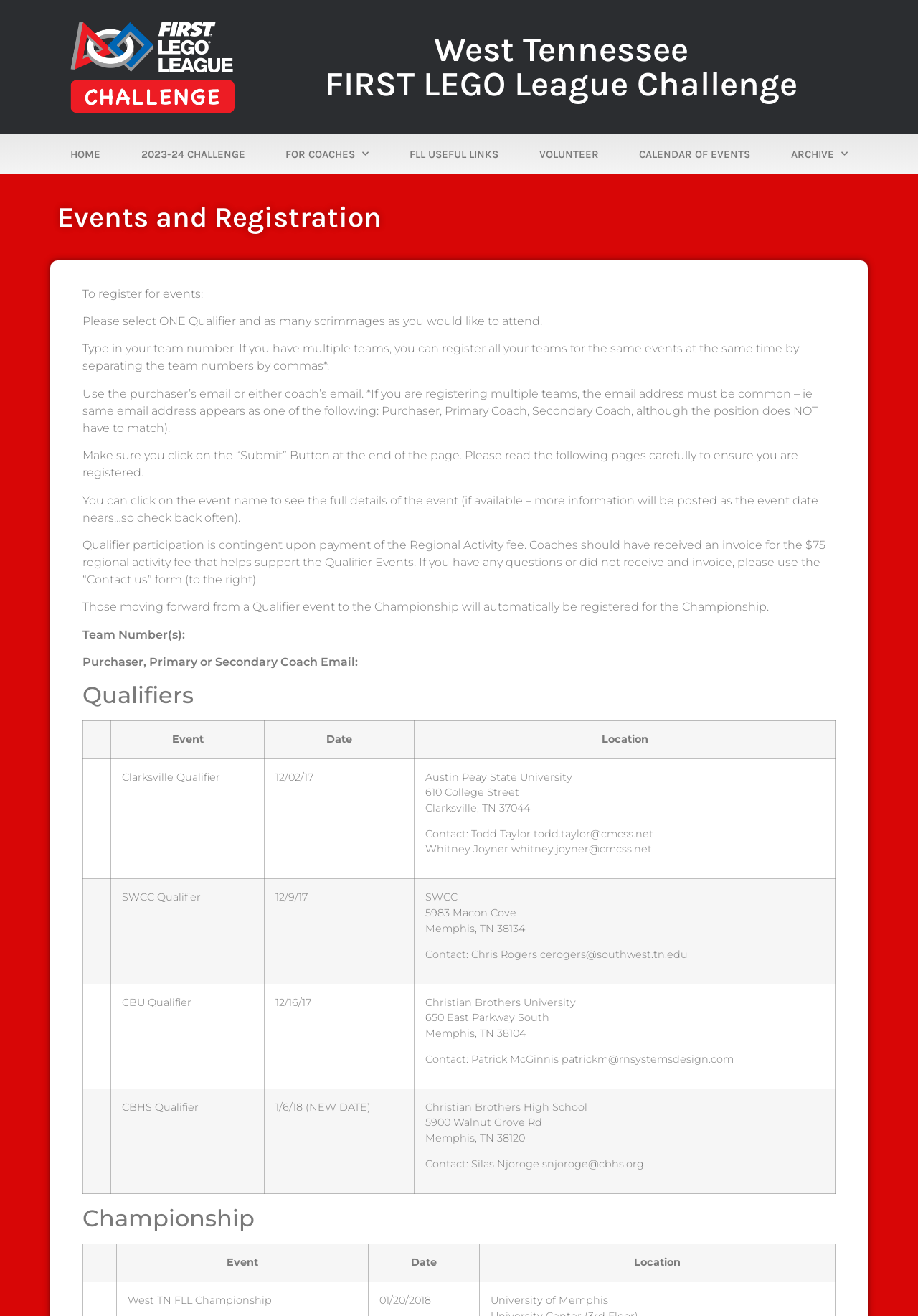Find the bounding box coordinates for the UI element whose description is: "Volunteer". The coordinates should be four float numbers between 0 and 1, in the format [left, top, right, bottom].

[0.565, 0.102, 0.674, 0.132]